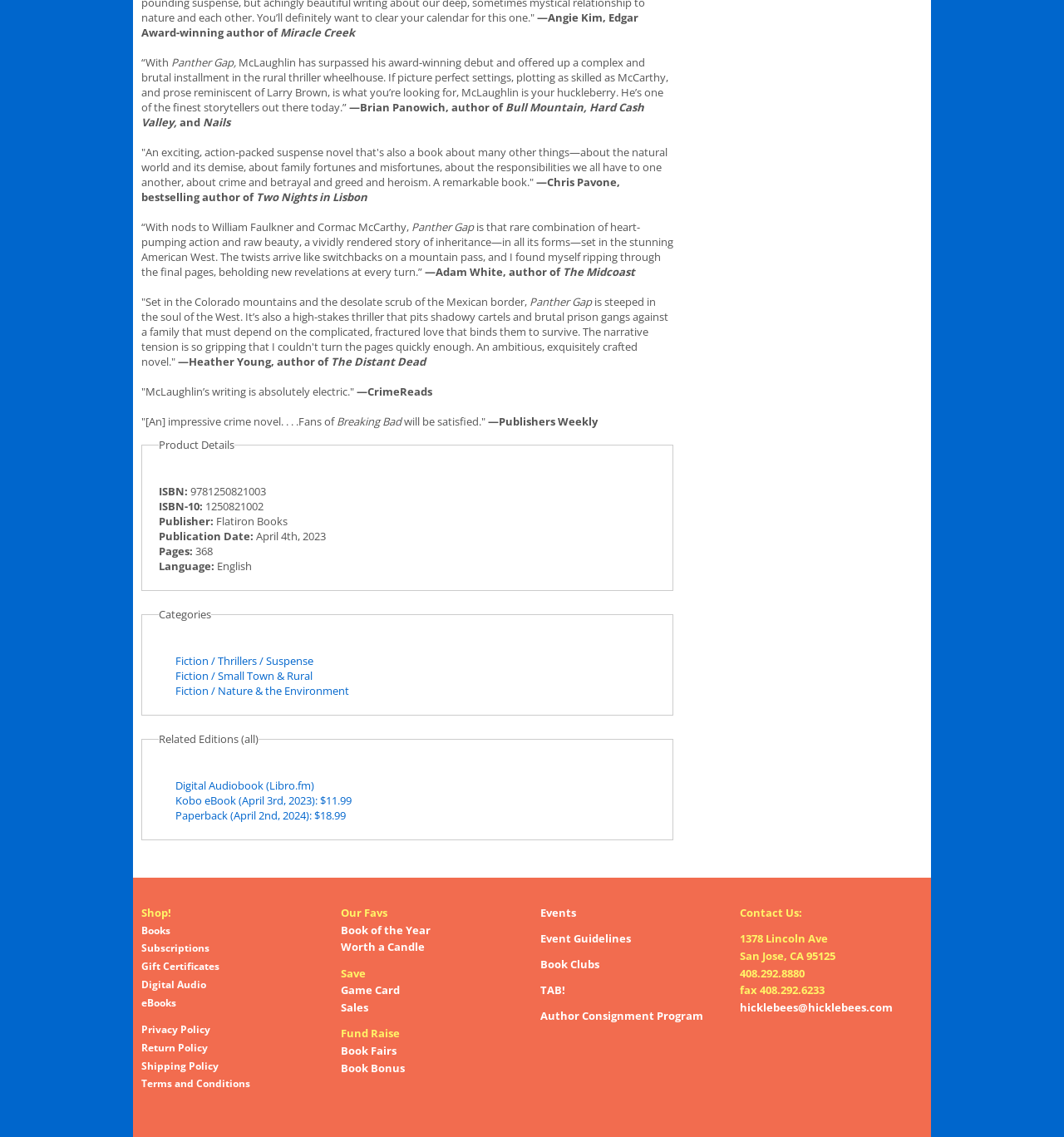What is the price of the eBook?
Using the visual information, reply with a single word or short phrase.

$11.99